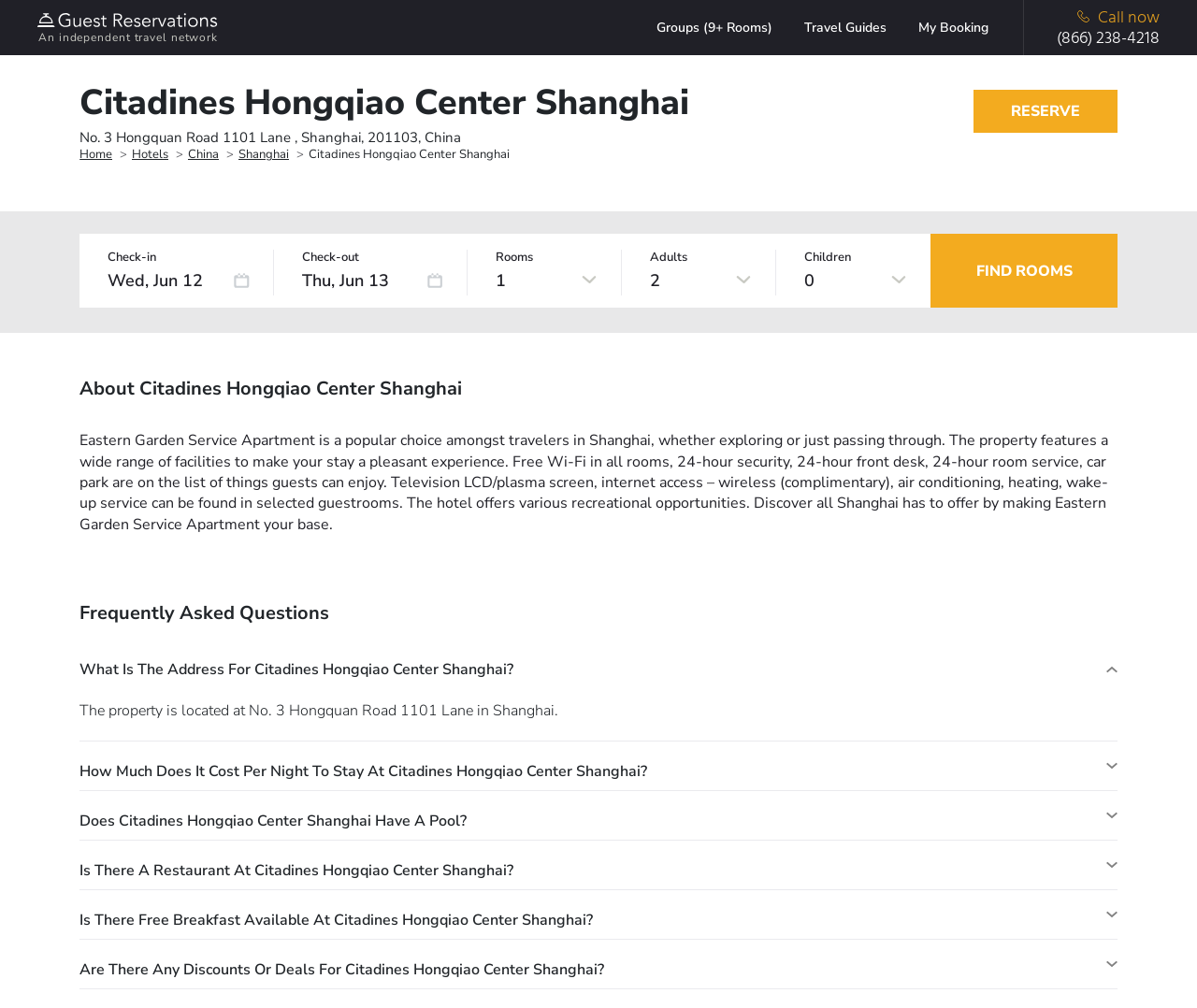Please find the bounding box coordinates of the clickable region needed to complete the following instruction: "Enter check-in date". The bounding box coordinates must consist of four float numbers between 0 and 1, i.e., [left, top, right, bottom].

[0.09, 0.264, 0.228, 0.293]